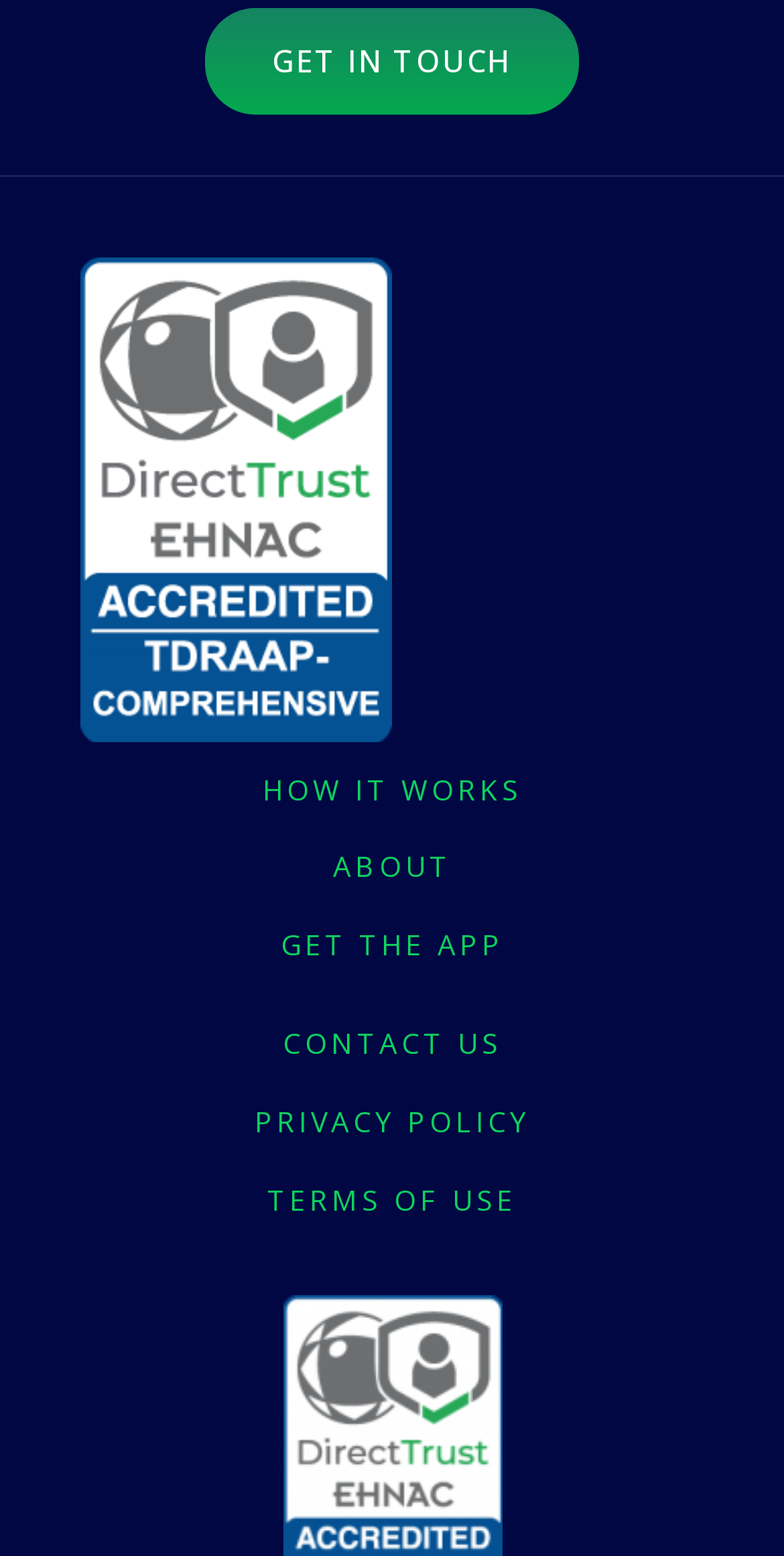Are the links in the middle section aligned vertically?
Please provide a comprehensive answer based on the visual information in the image.

I compared the y1 and y2 coordinates of the links in the middle section and found that they have similar y1 and y2 values, indicating that they are aligned vertically.